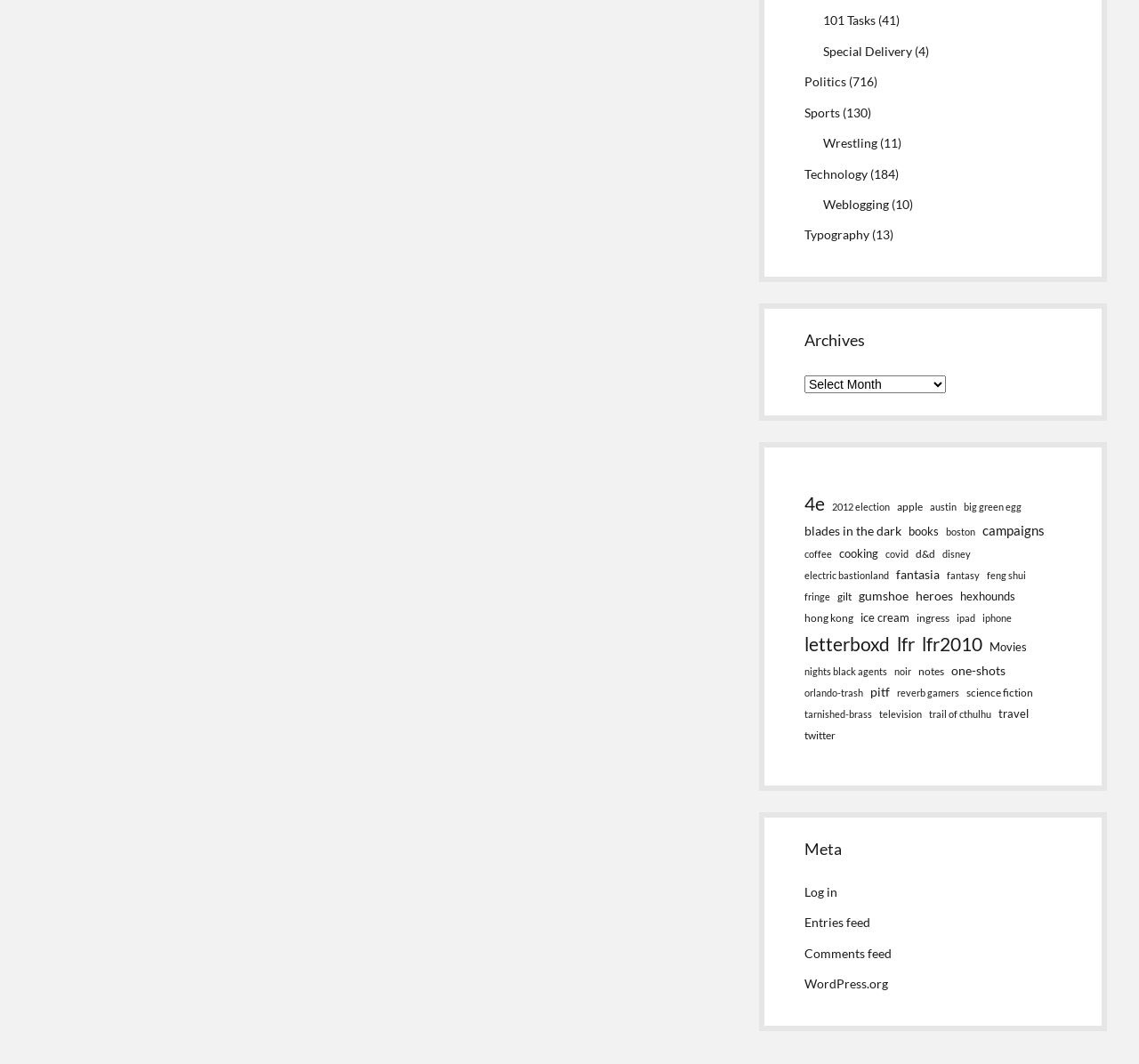Bounding box coordinates are specified in the format (top-left x, top-left y, bottom-right x, bottom-right y). All values are floating point numbers bounded between 0 and 1. Please provide the bounding box coordinate of the region this sentence describes: The 30 most popular slang

None